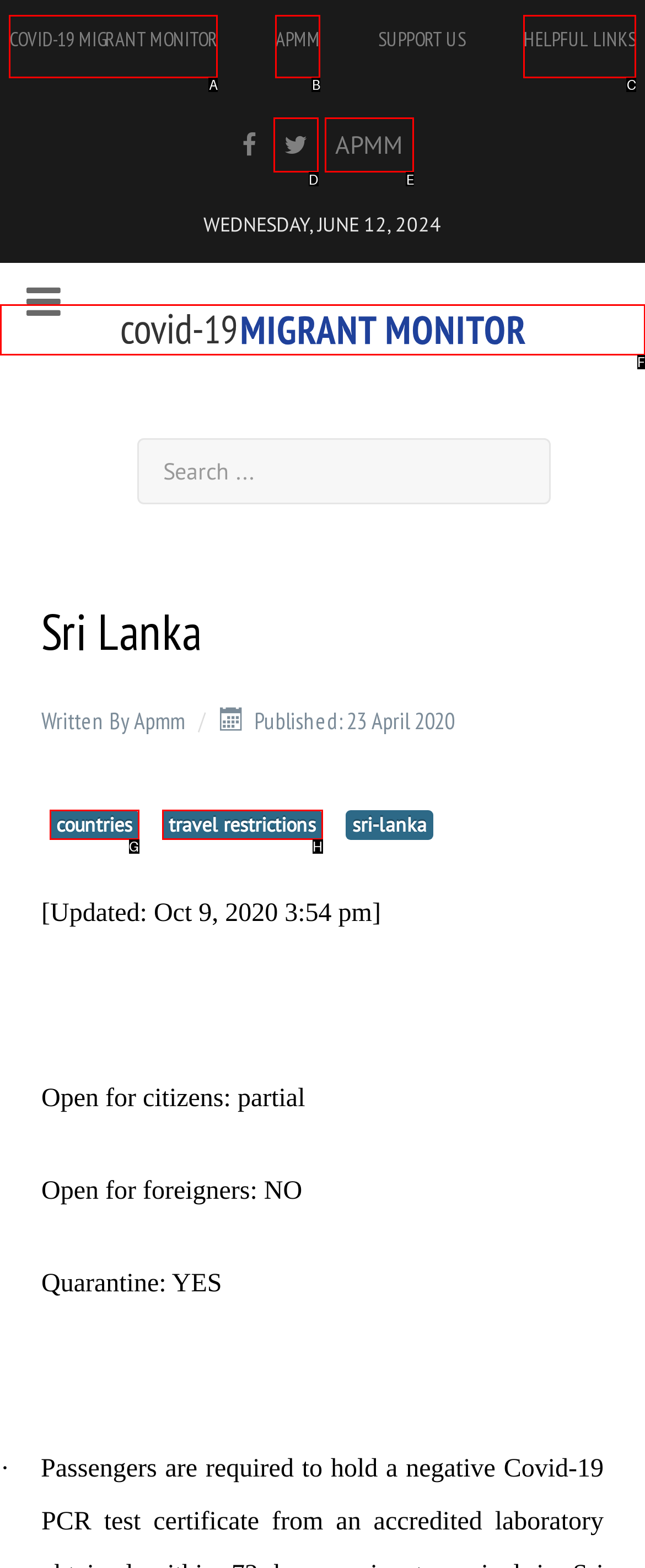With the description: APMM, find the option that corresponds most closely and answer with its letter directly.

E